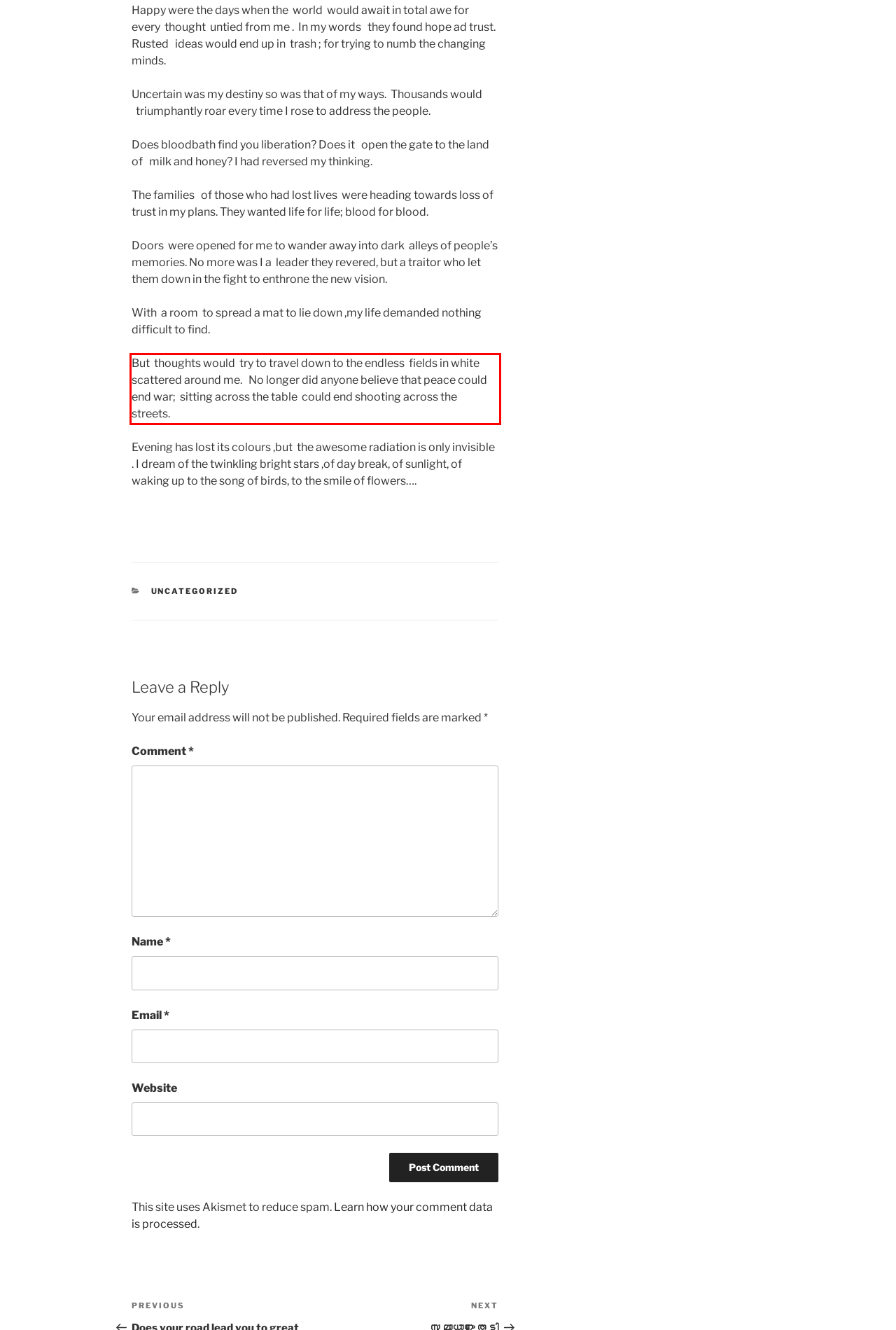Within the screenshot of the webpage, locate the red bounding box and use OCR to identify and provide the text content inside it.

But thoughts would try to travel down to the endless fields in white scattered around me. No longer did anyone believe that peace could end war; sitting across the table could end shooting across the streets.